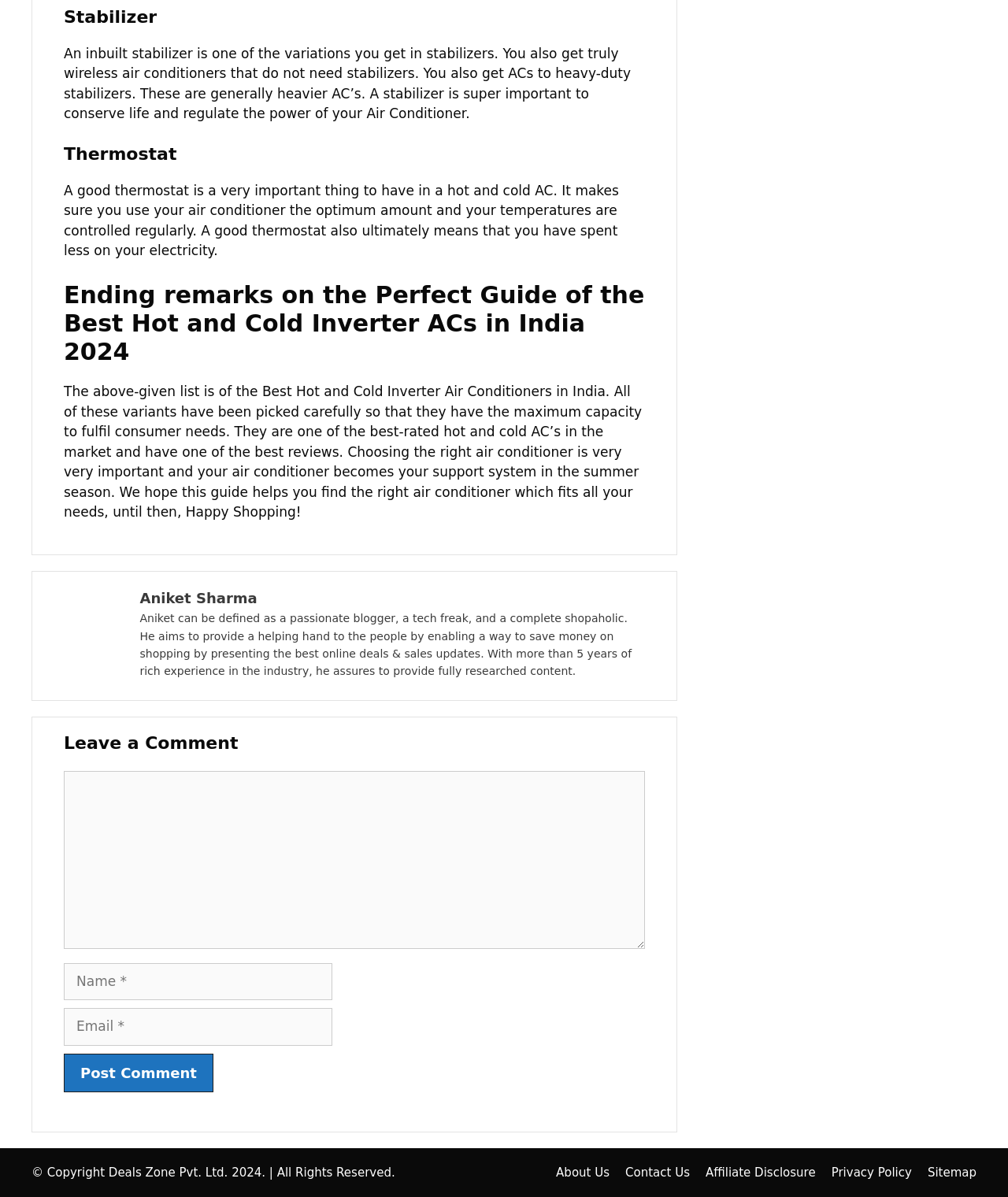Look at the image and write a detailed answer to the question: 
What is the purpose of a good thermostat in an air conditioner?

As mentioned on the webpage, a good thermostat makes sure the air conditioner is used in an optimum amount and temperatures are controlled regularly, ultimately leading to less expenditure on electricity.